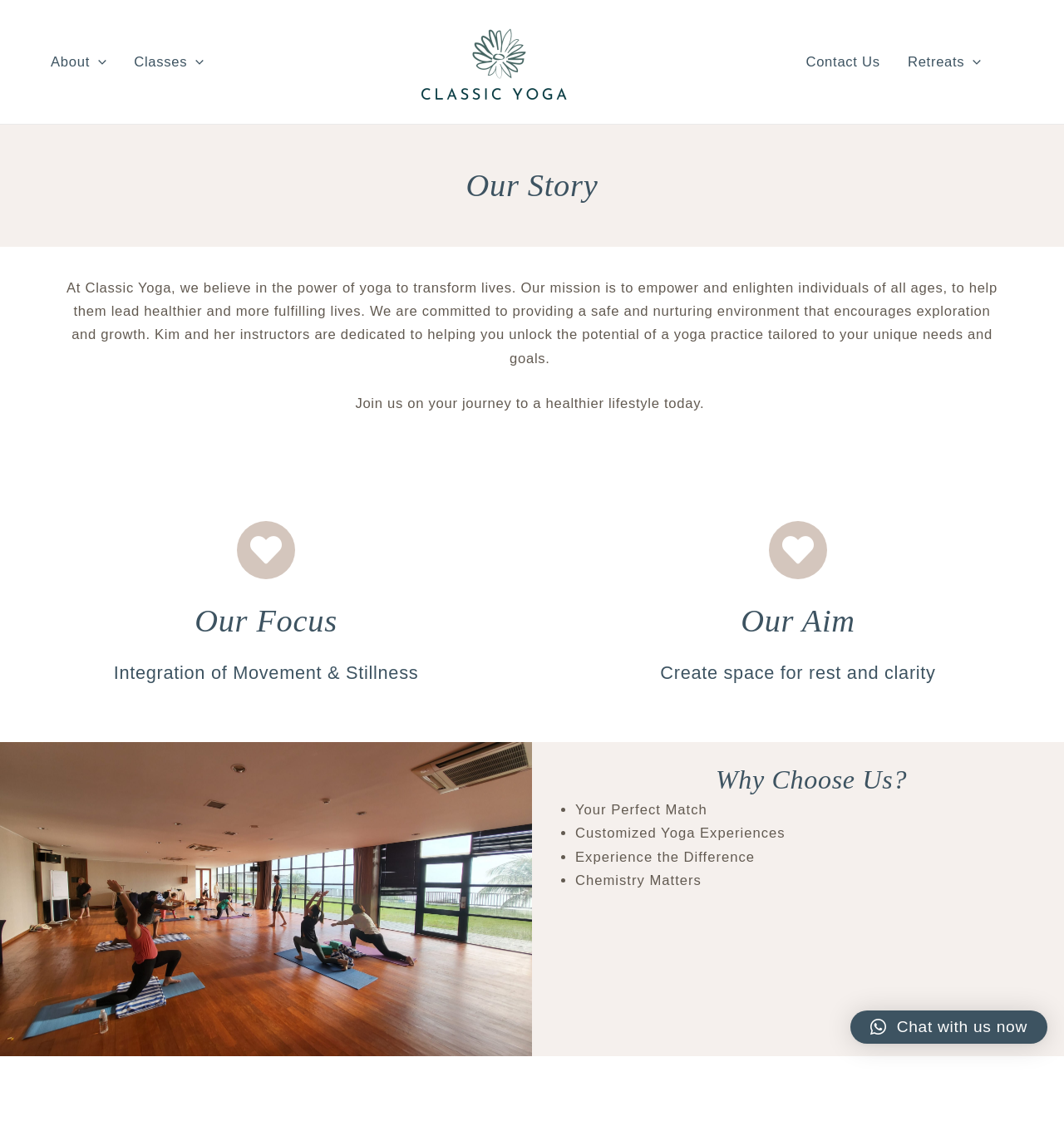What is the benefit of choosing Classic Yoga?
Using the visual information from the image, give a one-word or short-phrase answer.

Customized Yoga Experiences